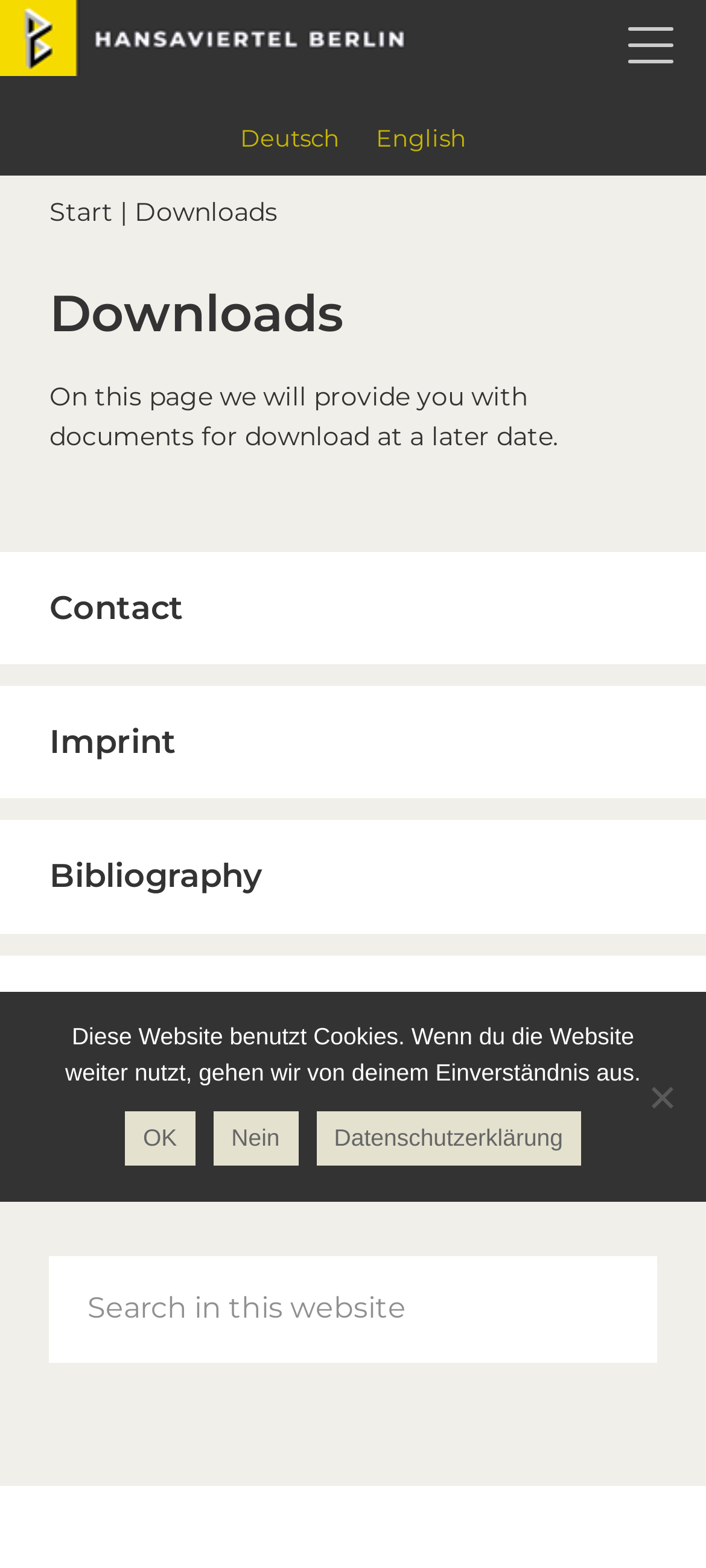Respond to the question below with a concise word or phrase:
How many articles are listed in the primary sidebar?

5